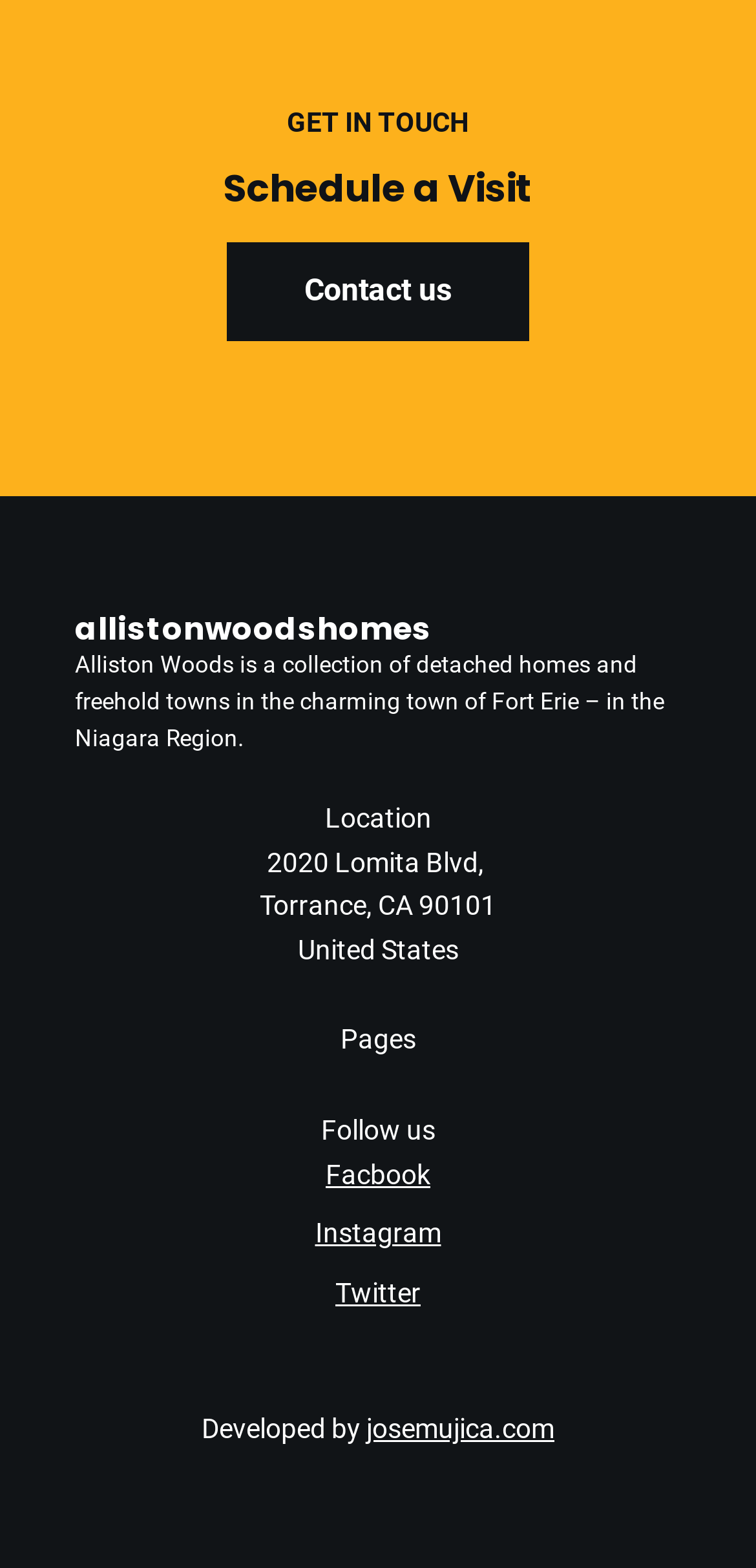Refer to the image and provide an in-depth answer to the question: 
Where is Alliston Woods located?

The location of Alliston Woods can be found in the static text 'Alliston Woods is a collection of detached homes and freehold towns in the charming town of Fort Erie – in the Niagara Region.'